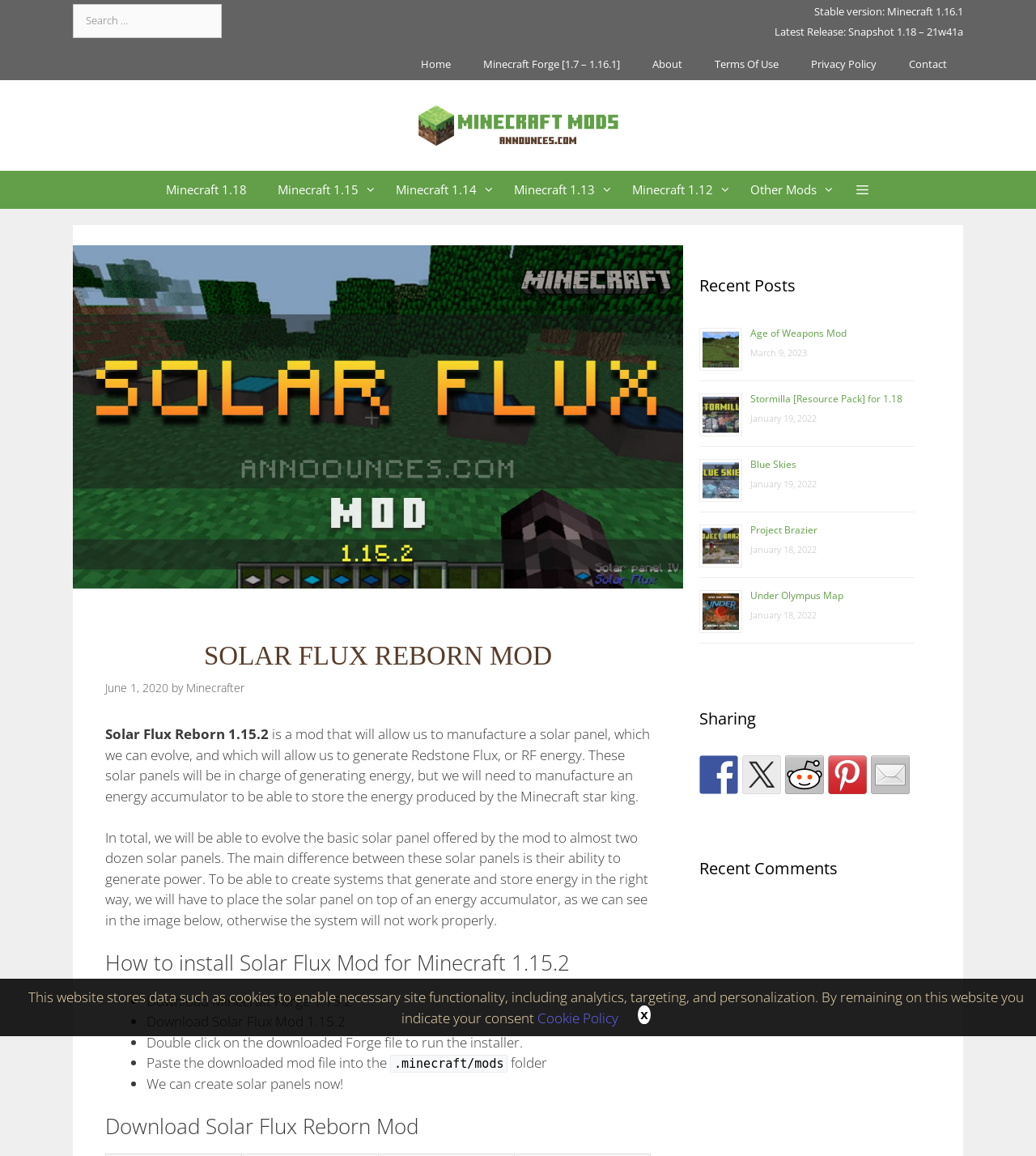Identify the headline of the webpage and generate its text content.

SOLAR FLUX REBORN MOD